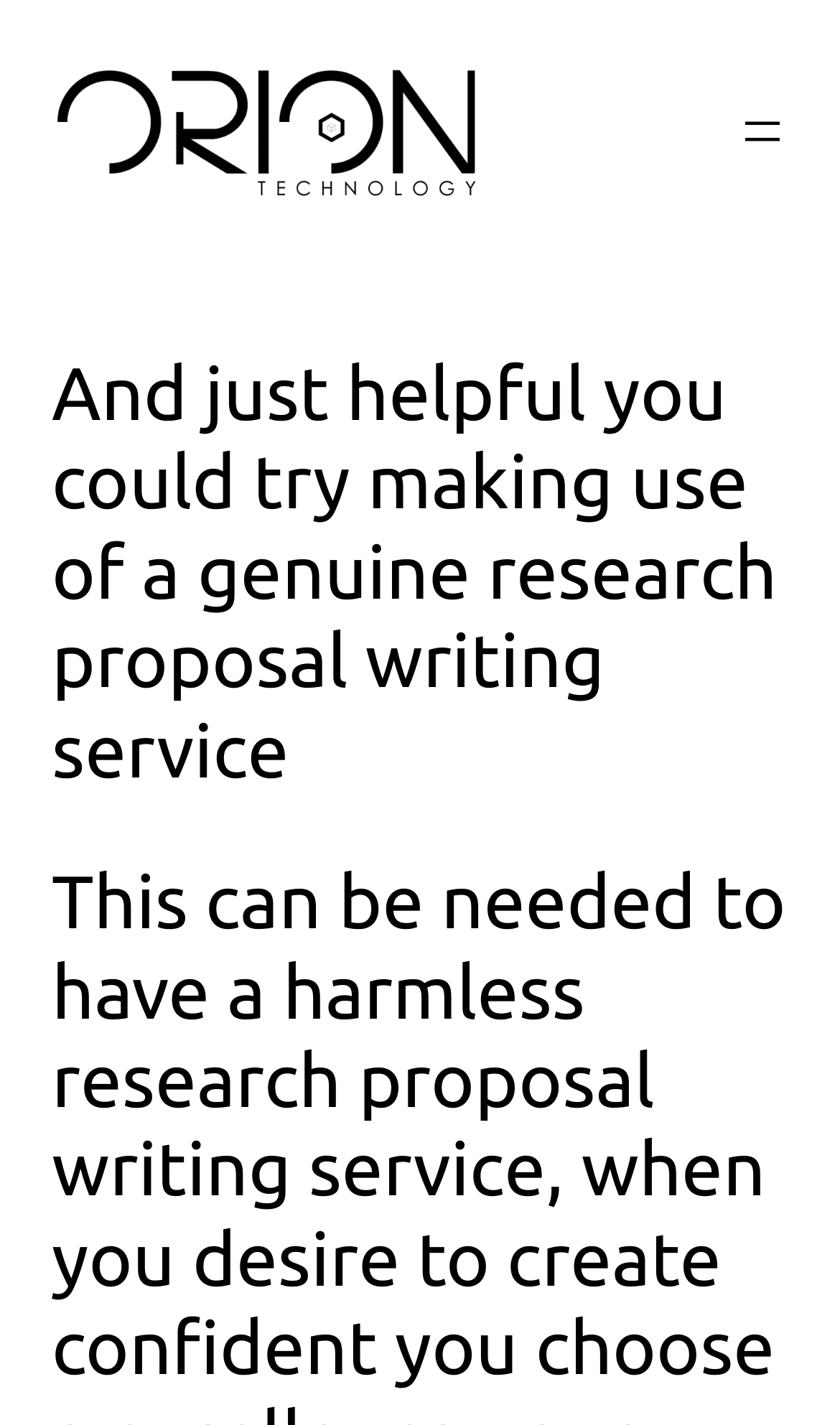Identify the bounding box coordinates for the UI element described as follows: aria-label="Open menu". Use the format (top-left x, top-left y, bottom-right x, bottom-right y) and ensure all values are floating point numbers between 0 and 1.

[0.877, 0.074, 0.938, 0.11]